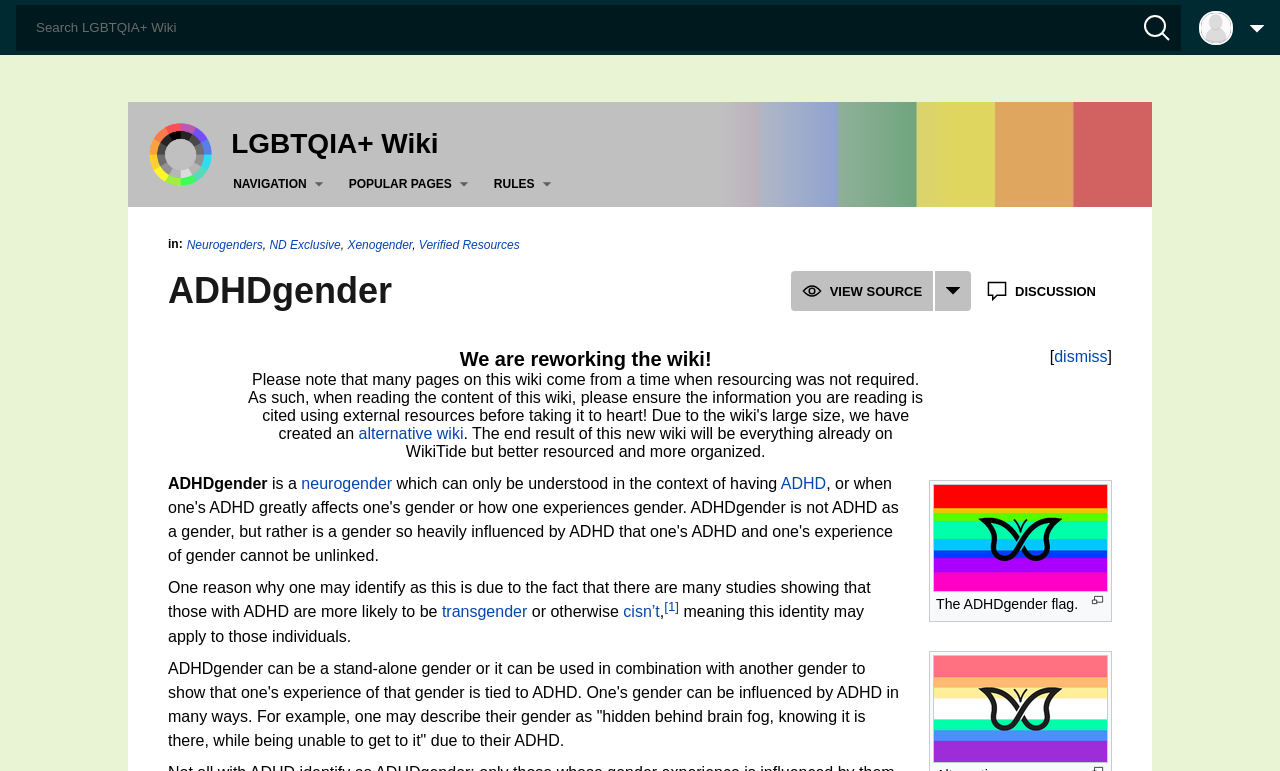Please reply to the following question using a single word or phrase: 
What is the topic of the webpage?

ADHDgender